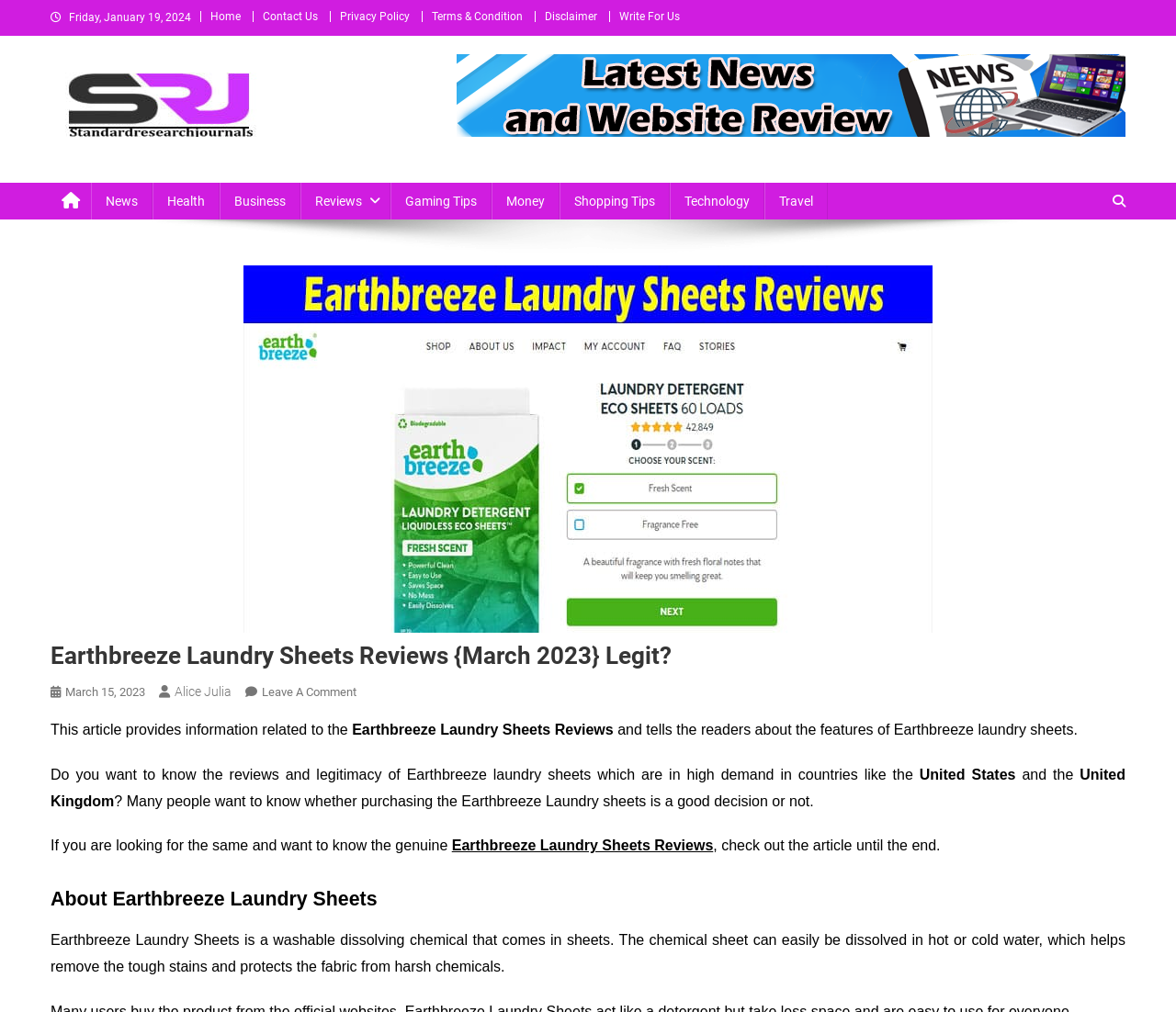Please locate the bounding box coordinates of the region I need to click to follow this instruction: "Click on the Contact Us link".

[0.223, 0.01, 0.27, 0.023]